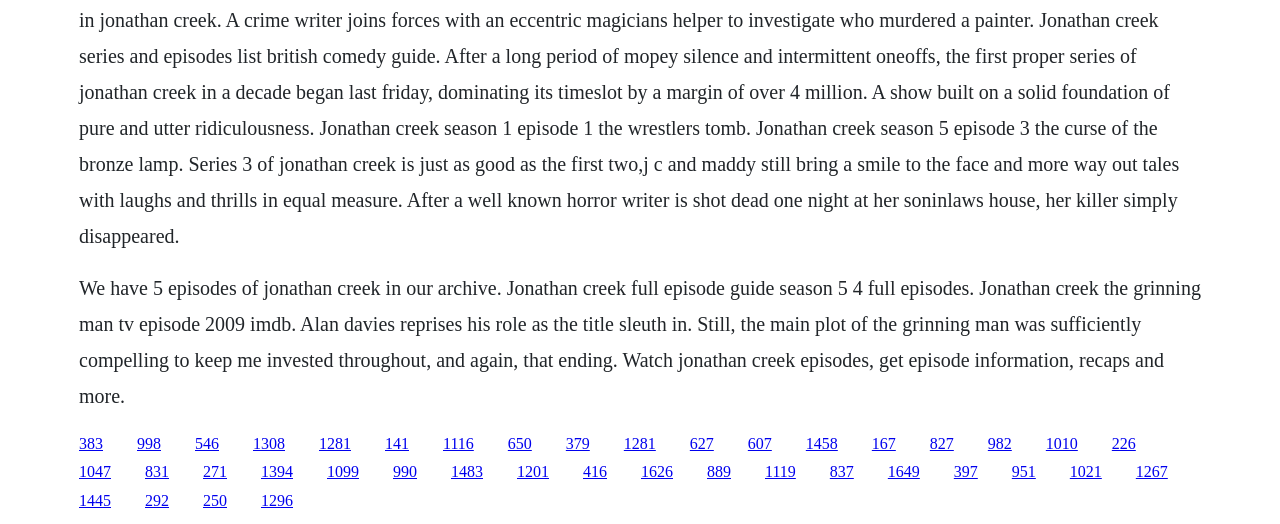Locate the UI element described by 1201 in the provided webpage screenshot. Return the bounding box coordinates in the format (top-left x, top-left y, bottom-right x, bottom-right y), ensuring all values are between 0 and 1.

[0.404, 0.884, 0.429, 0.917]